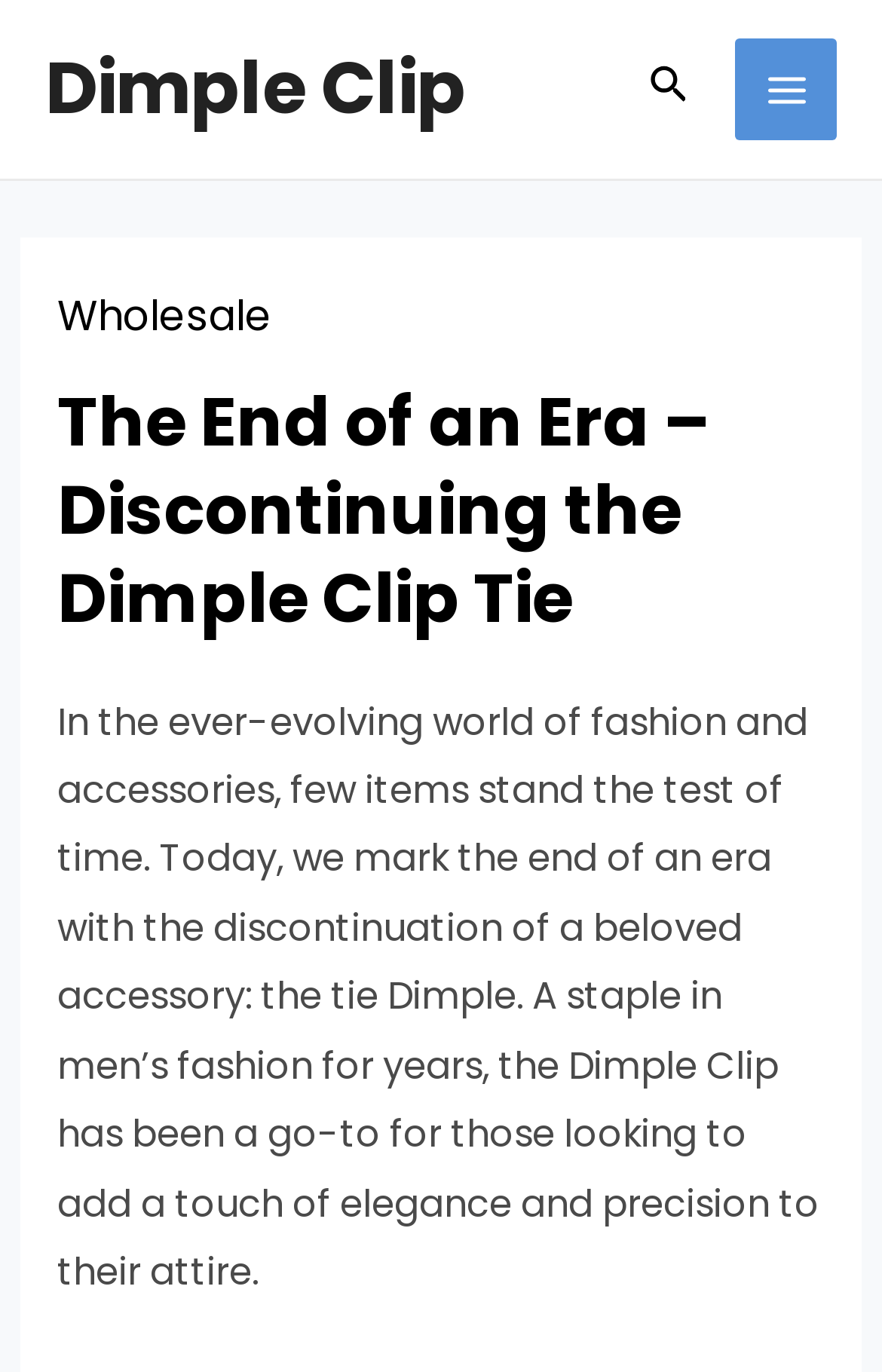Answer this question using a single word or a brief phrase:
What is the main category of the website?

Wholesale